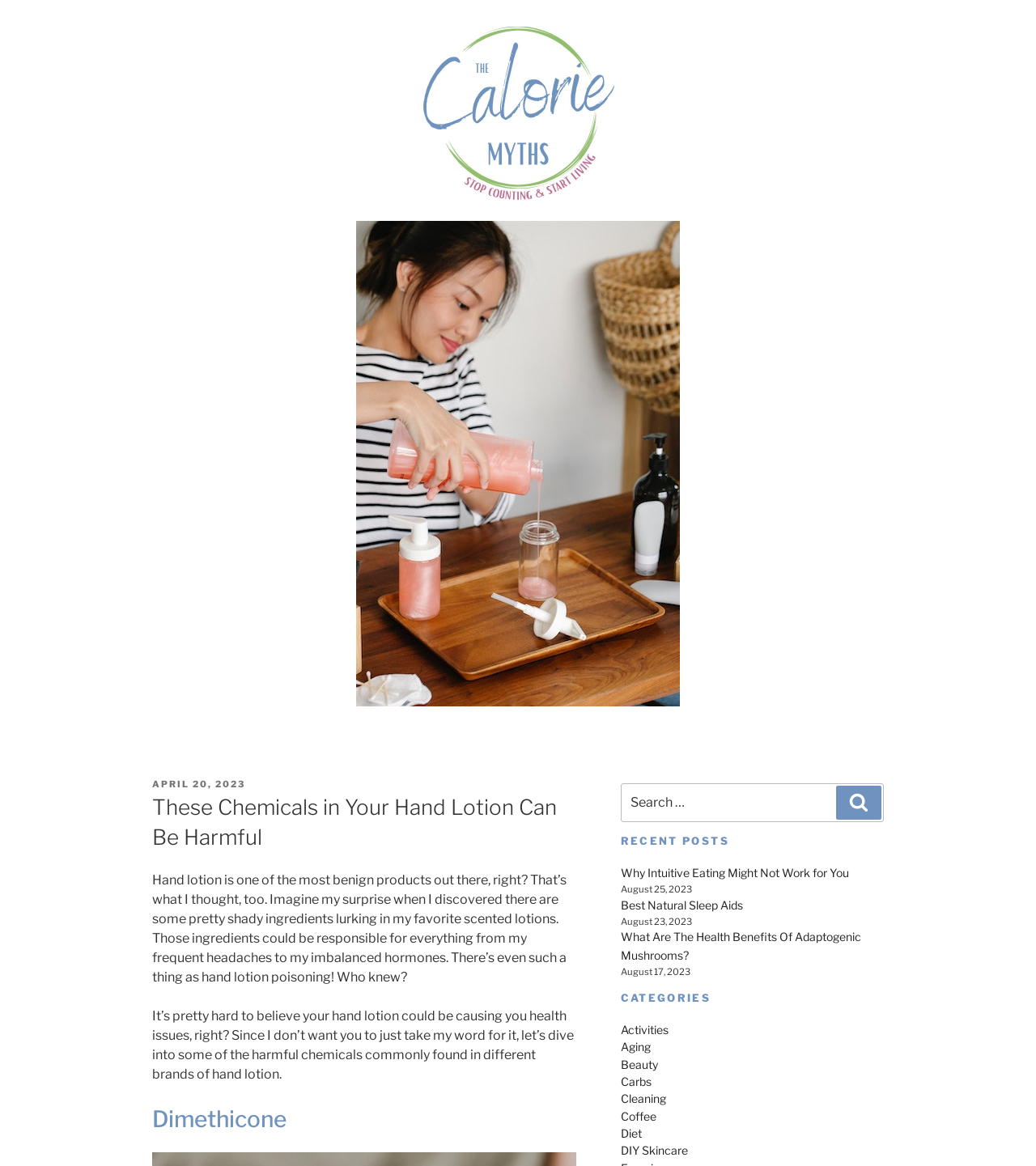Refer to the image and offer a detailed explanation in response to the question: What categories are available on the website?

I determined the categories available on the website by looking at the links listed under the heading 'CATEGORIES', which include 'Activities', 'Aging', 'Beauty', and several others.